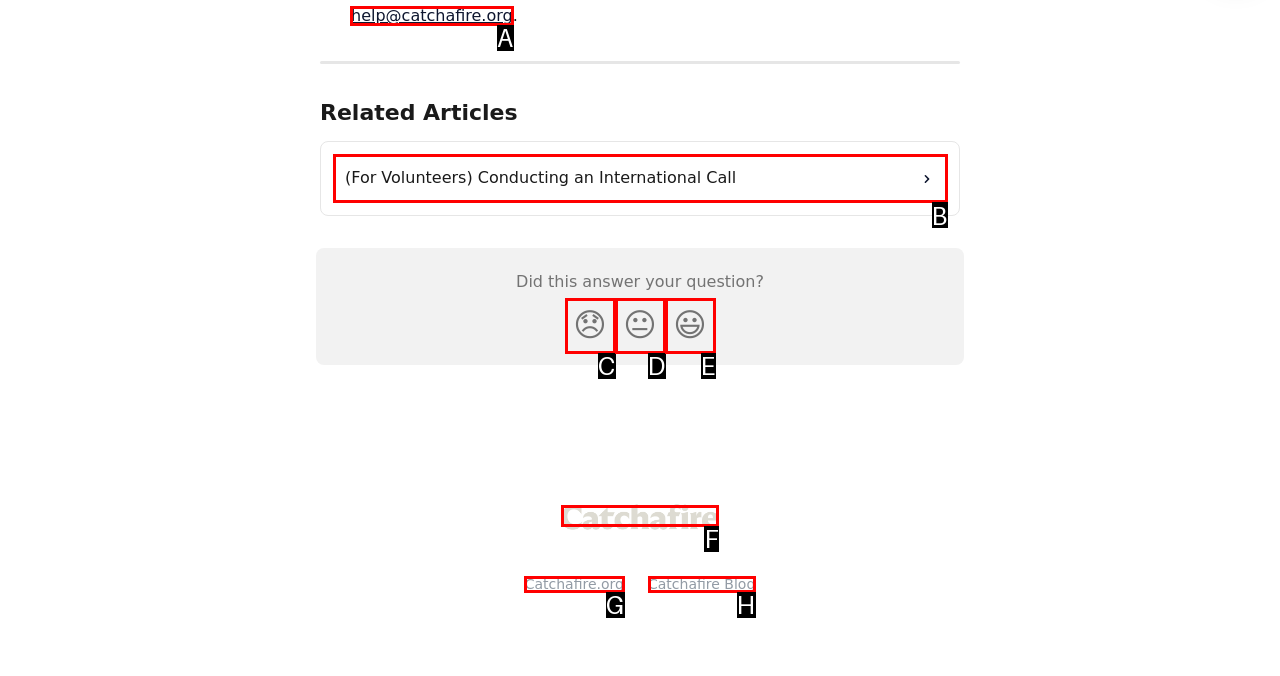From the given options, indicate the letter that corresponds to the action needed to complete this task: Follow on Facebook. Respond with only the letter.

None